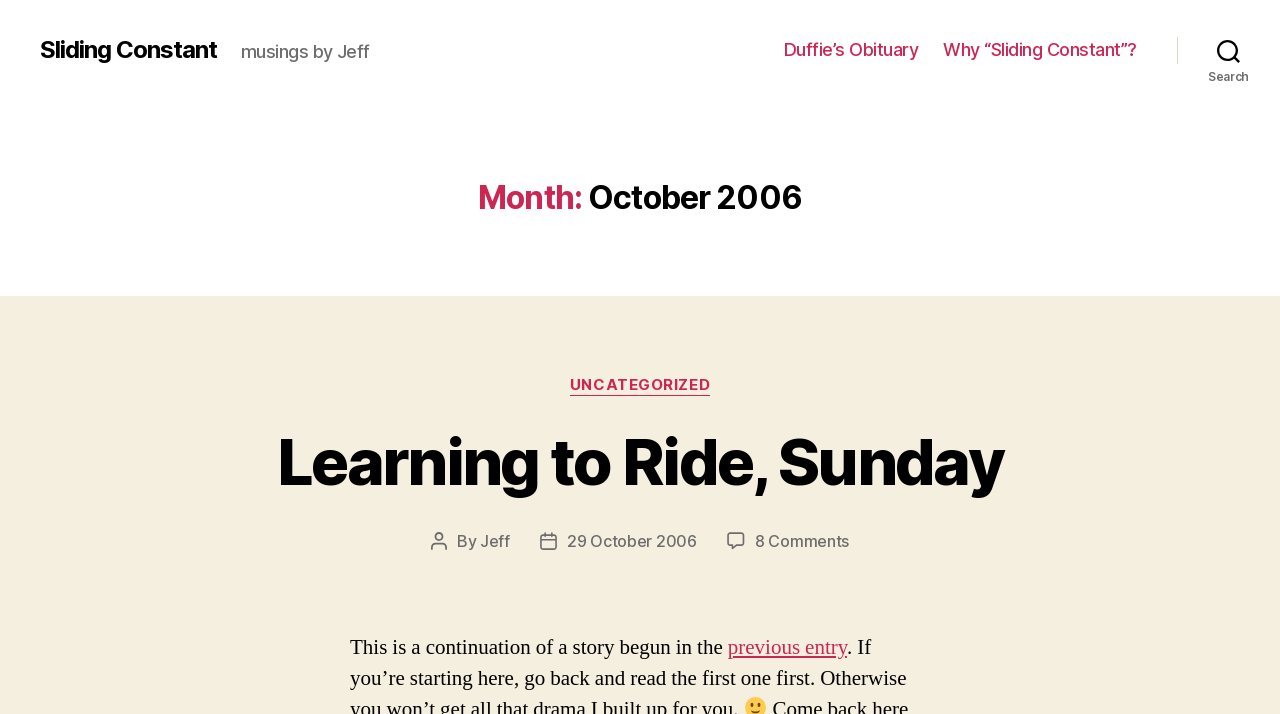Please find and report the bounding box coordinates of the element to click in order to perform the following action: "view Learning to Ride, Sunday post". The coordinates should be expressed as four float numbers between 0 and 1, in the format [left, top, right, bottom].

[0.216, 0.593, 0.784, 0.701]